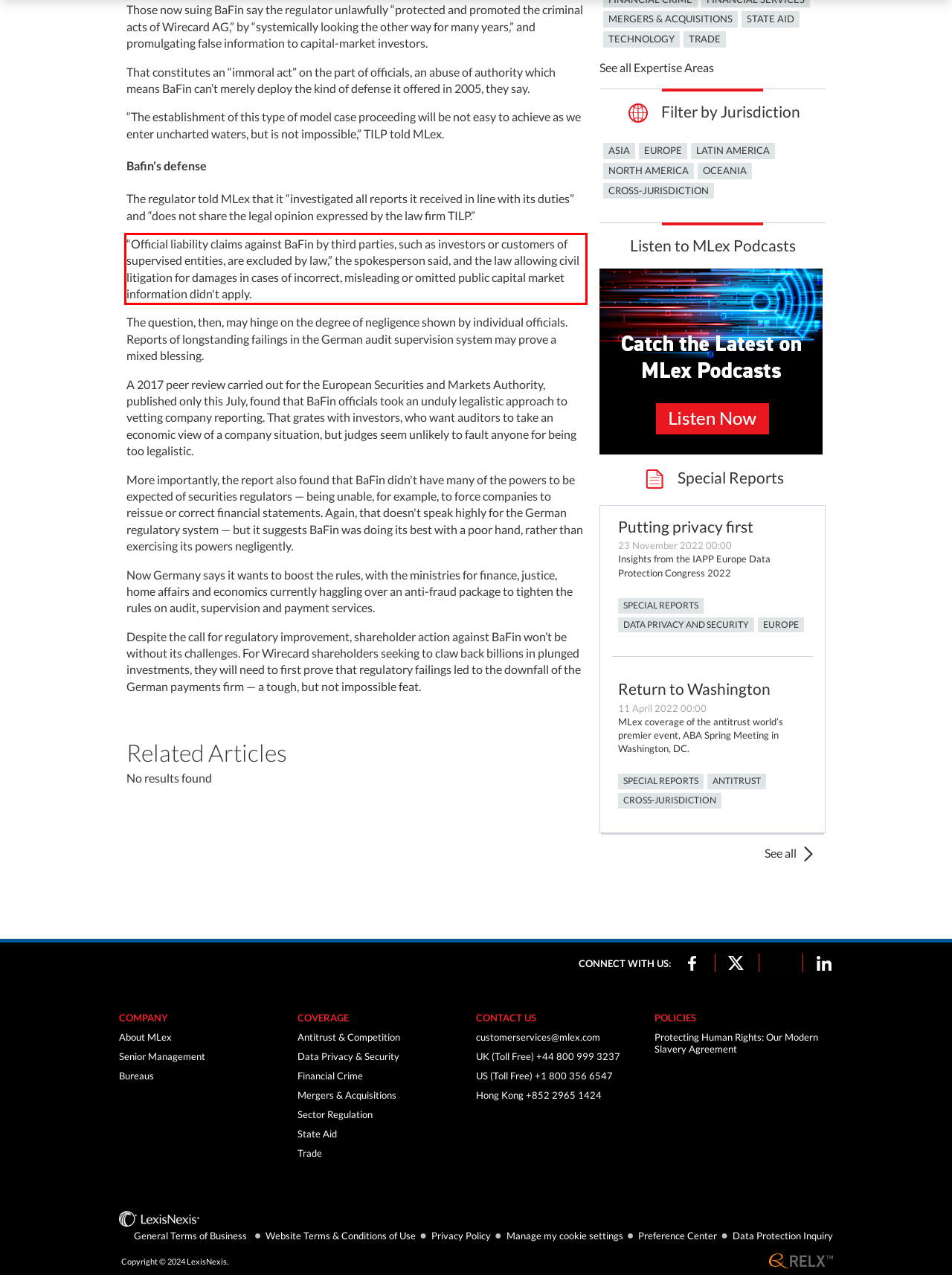Given a screenshot of a webpage with a red bounding box, please identify and retrieve the text inside the red rectangle.

“Official liability claims against BaFin by third parties, such as investors or customers of supervised entities, are excluded by law,” the spokesperson said, and the law allowing civil litigation for damages in cases of incorrect, misleading or omitted public capital market information didn't apply.